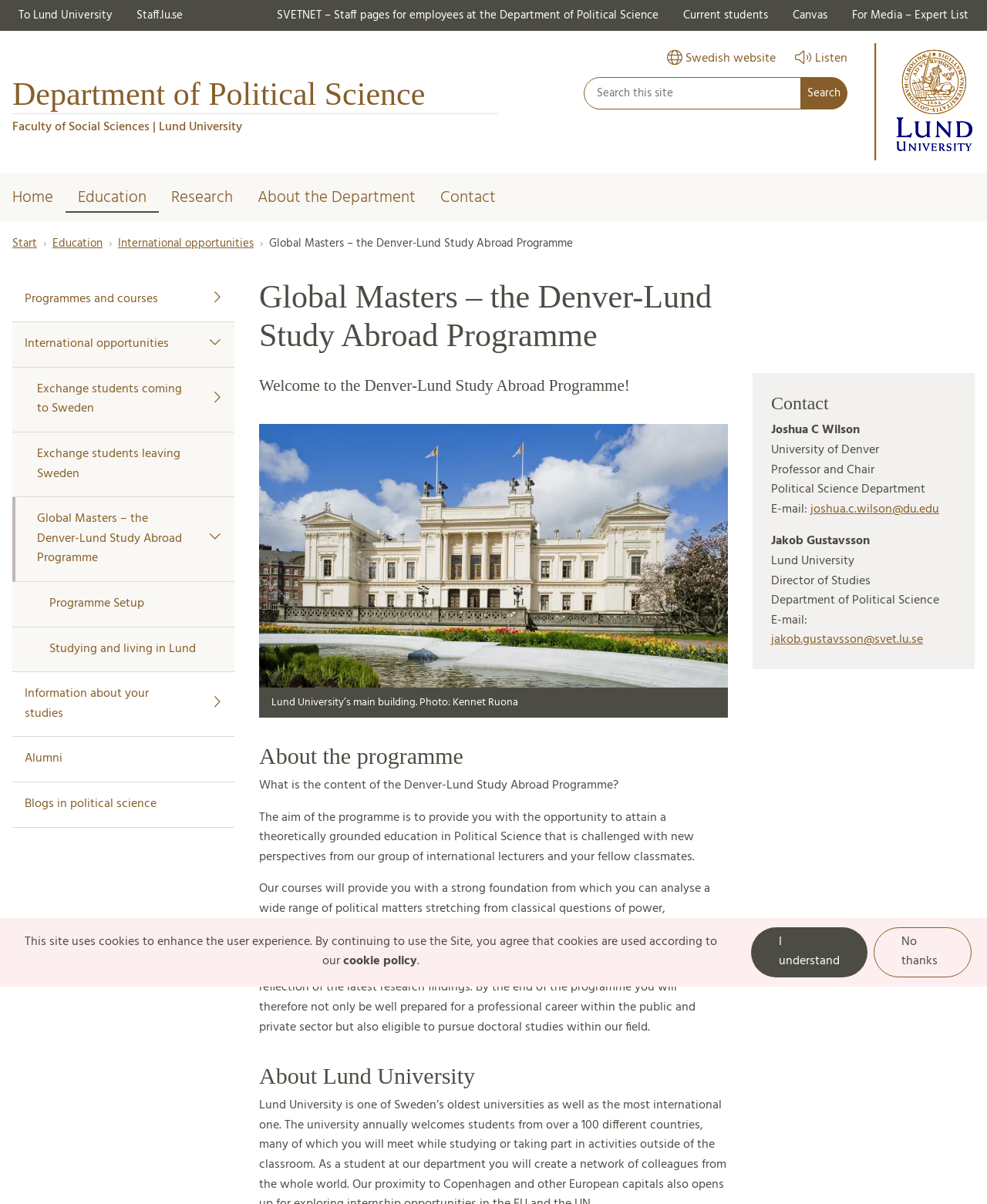Please find the bounding box coordinates of the element that must be clicked to perform the given instruction: "Contact Joshua C Wilson". The coordinates should be four float numbers from 0 to 1, i.e., [left, top, right, bottom].

[0.821, 0.415, 0.952, 0.431]